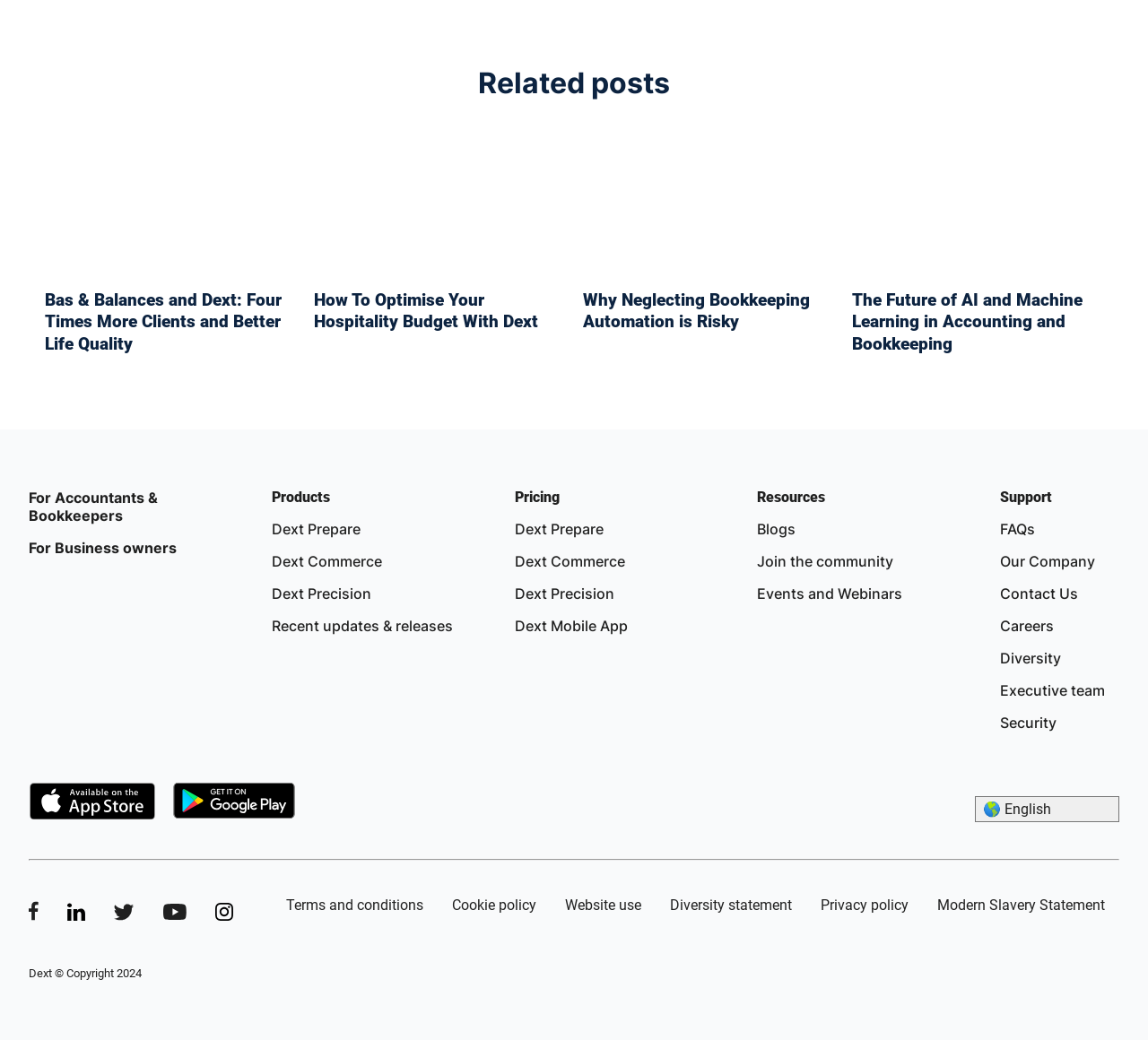Provide a short answer using a single word or phrase for the following question: 
What are the three products offered by Dext?

Dext Prepare, Dext Commerce, Dext Precision